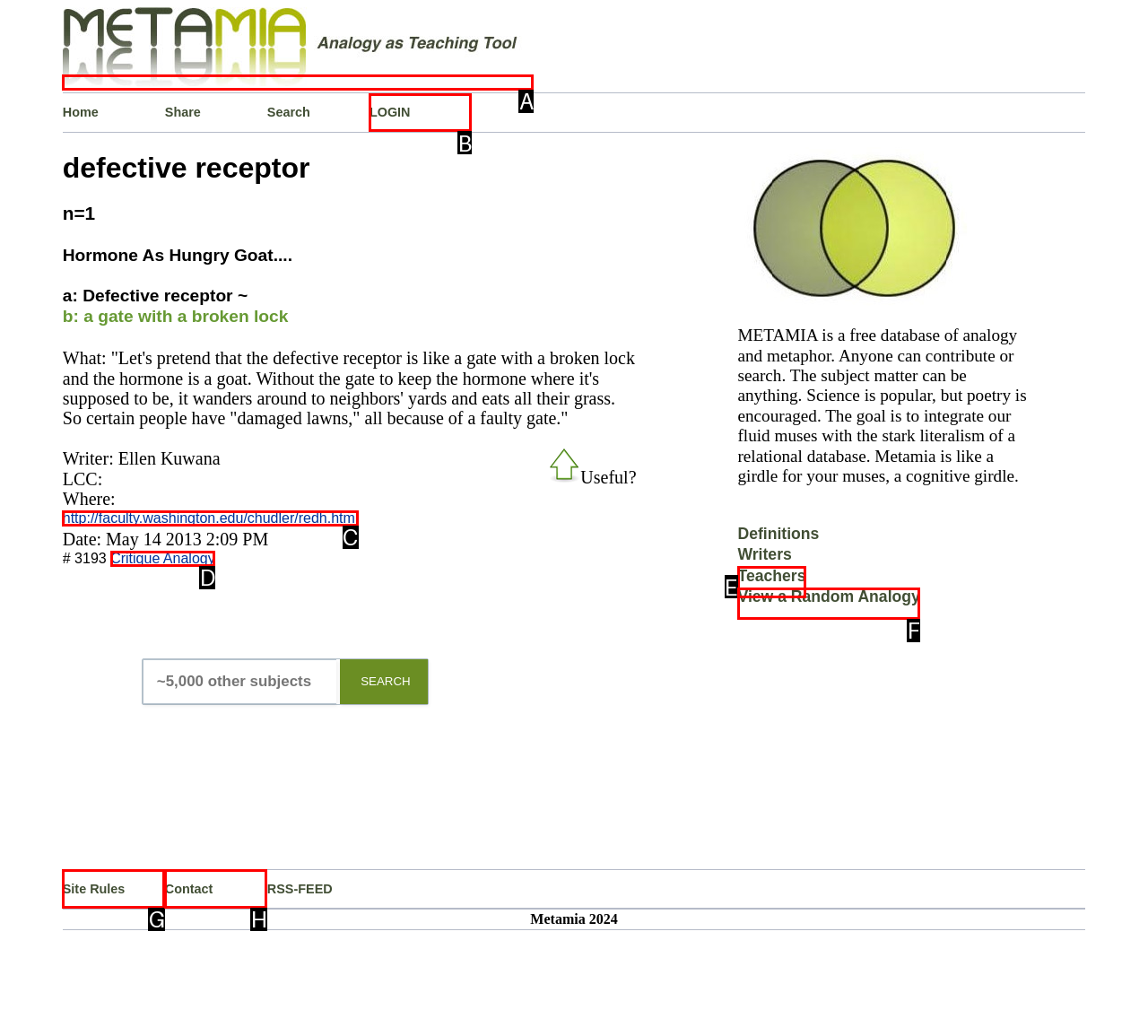Based on the element description: Site Rules, choose the HTML element that matches best. Provide the letter of your selected option.

G